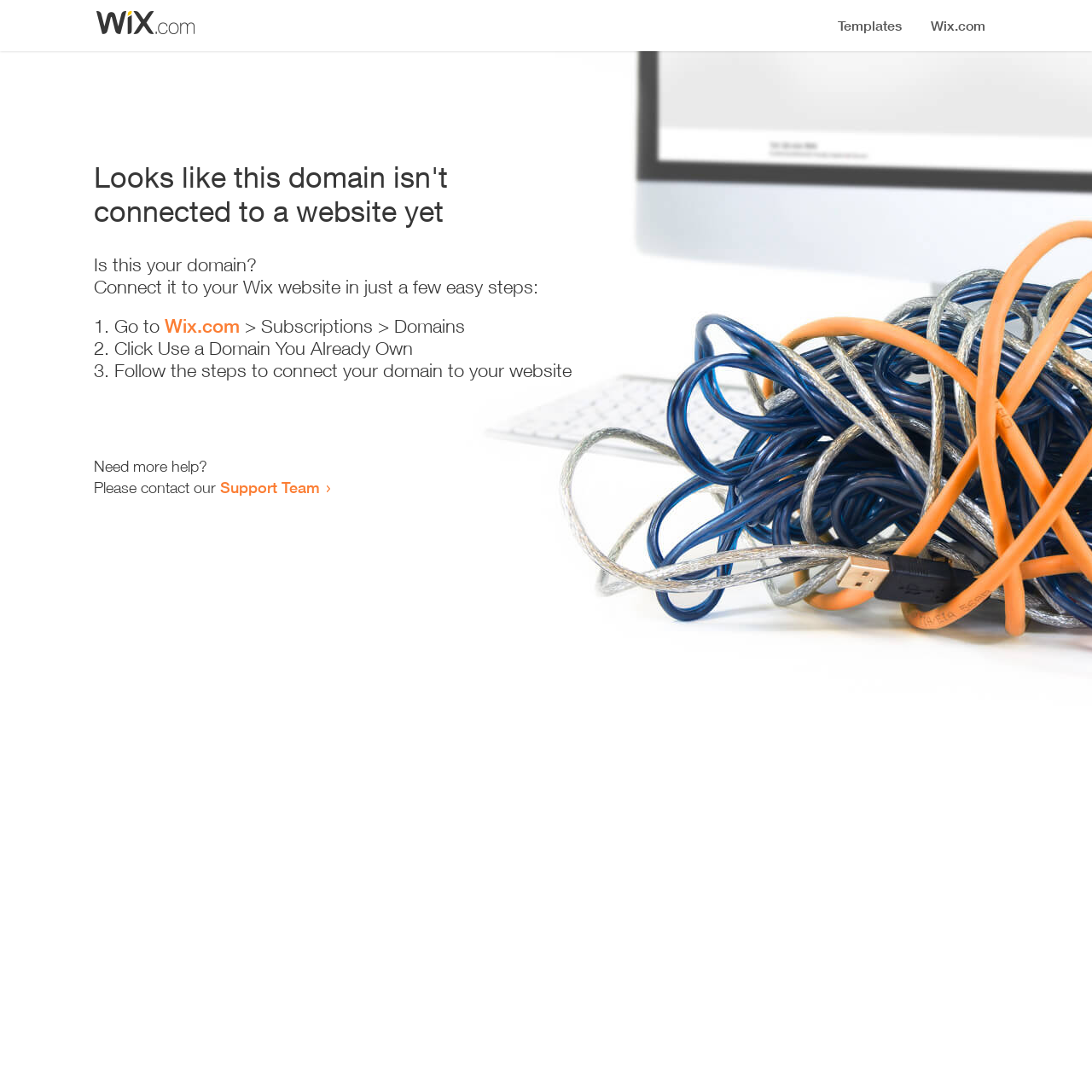Please determine the primary heading and provide its text.

Looks like this domain isn't
connected to a website yet